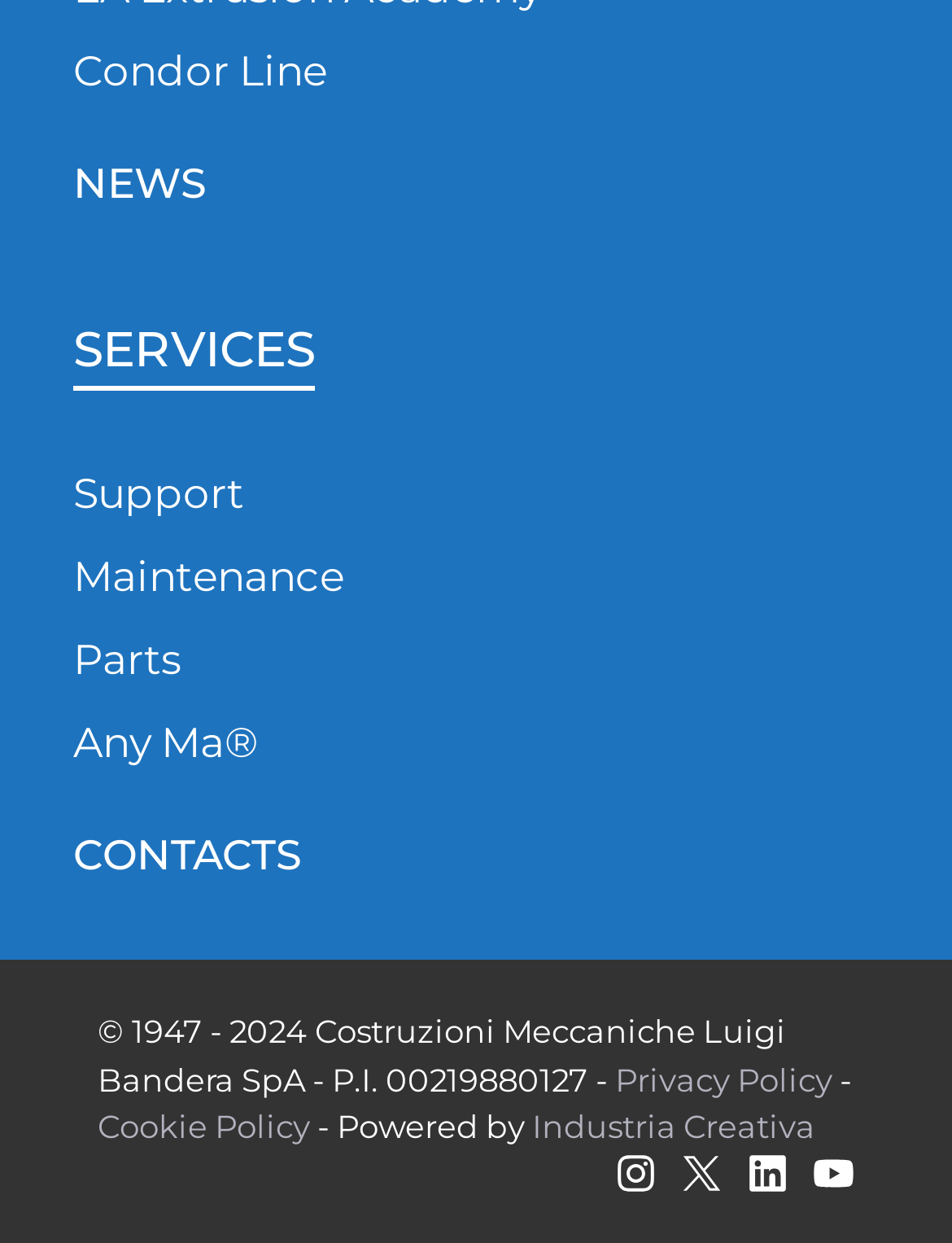Specify the bounding box coordinates of the element's region that should be clicked to achieve the following instruction: "Check CONTACTS". The bounding box coordinates consist of four float numbers between 0 and 1, in the format [left, top, right, bottom].

[0.077, 0.667, 0.318, 0.706]